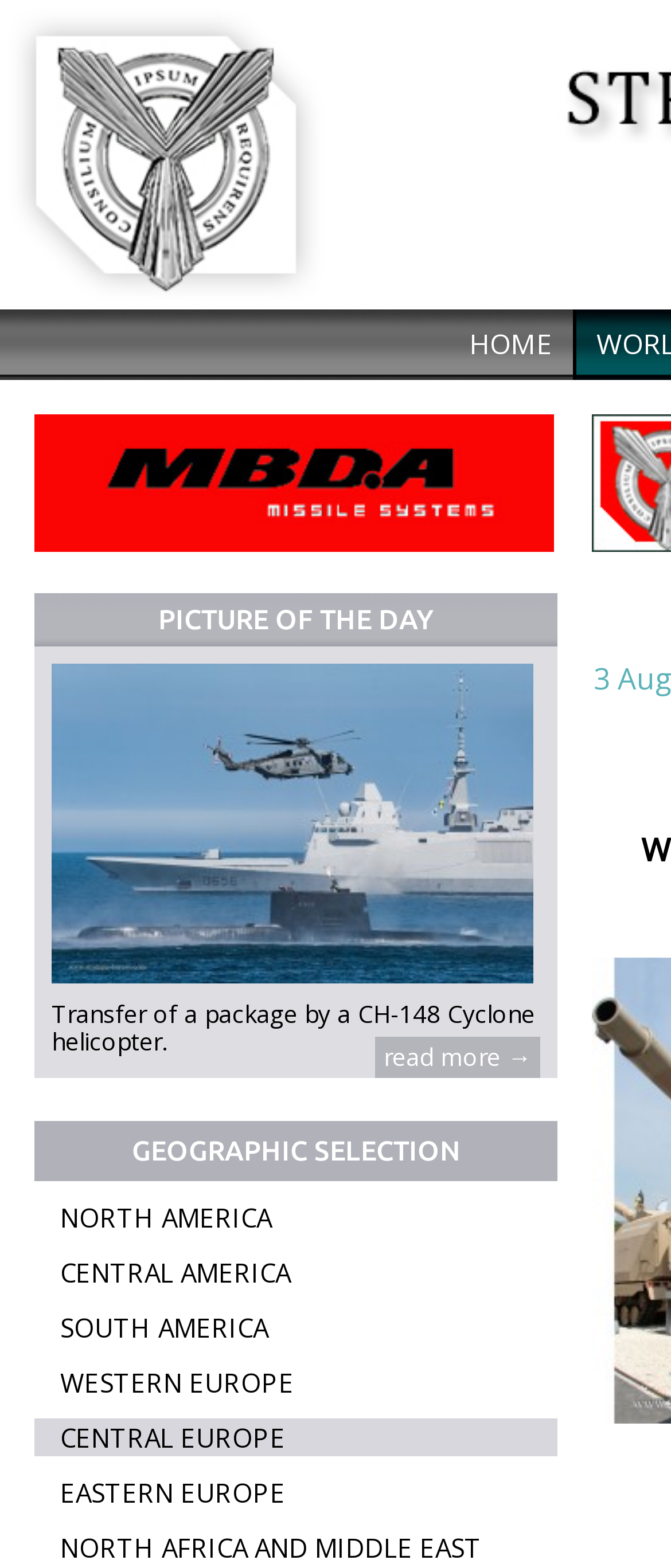Please find the bounding box coordinates of the element that must be clicked to perform the given instruction: "go to MBDA 02 rouge page". The coordinates should be four float numbers from 0 to 1, i.e., [left, top, right, bottom].

[0.051, 0.337, 0.826, 0.356]